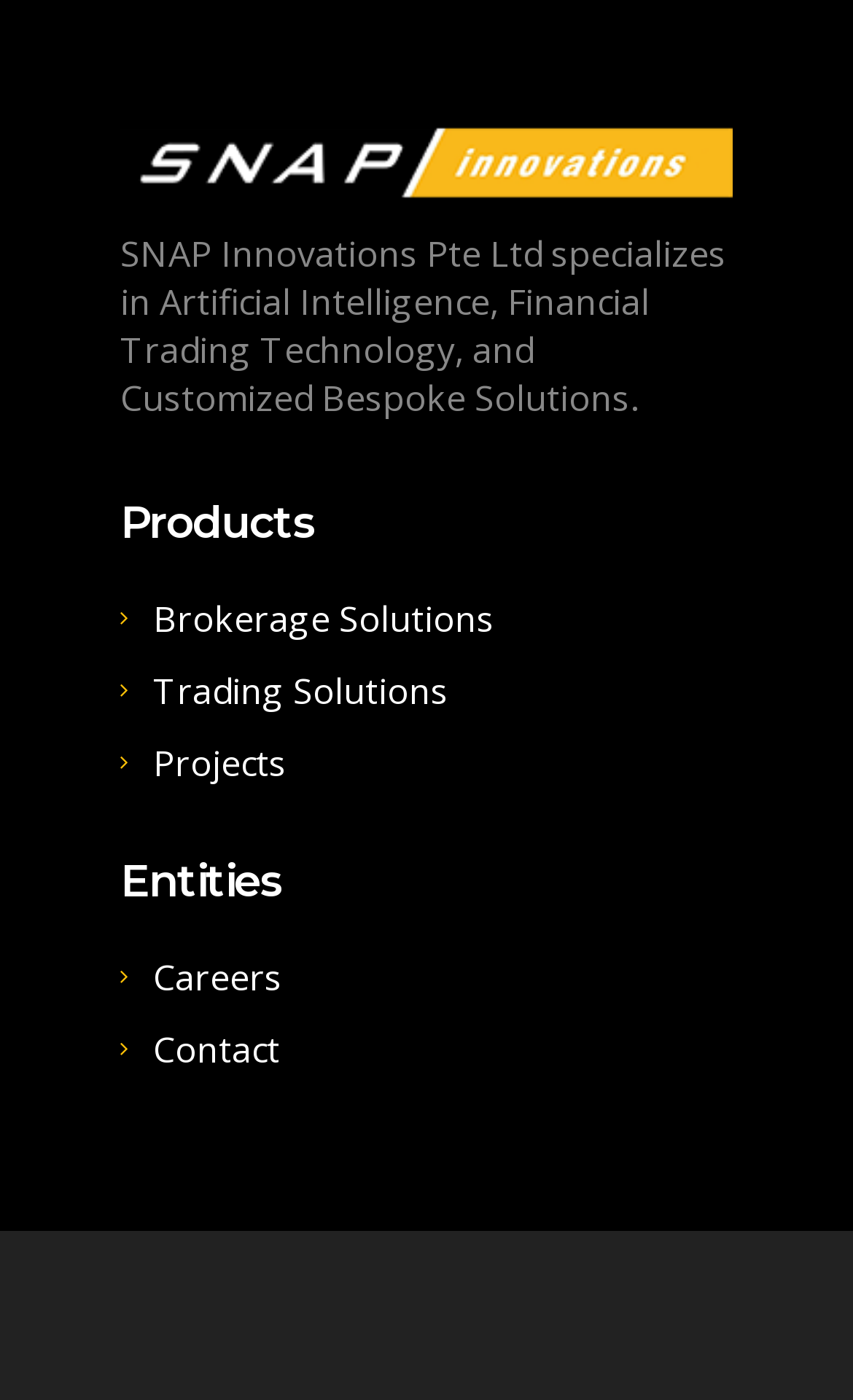How many main sections are on the webpage?
Using the image as a reference, answer the question with a short word or phrase.

3